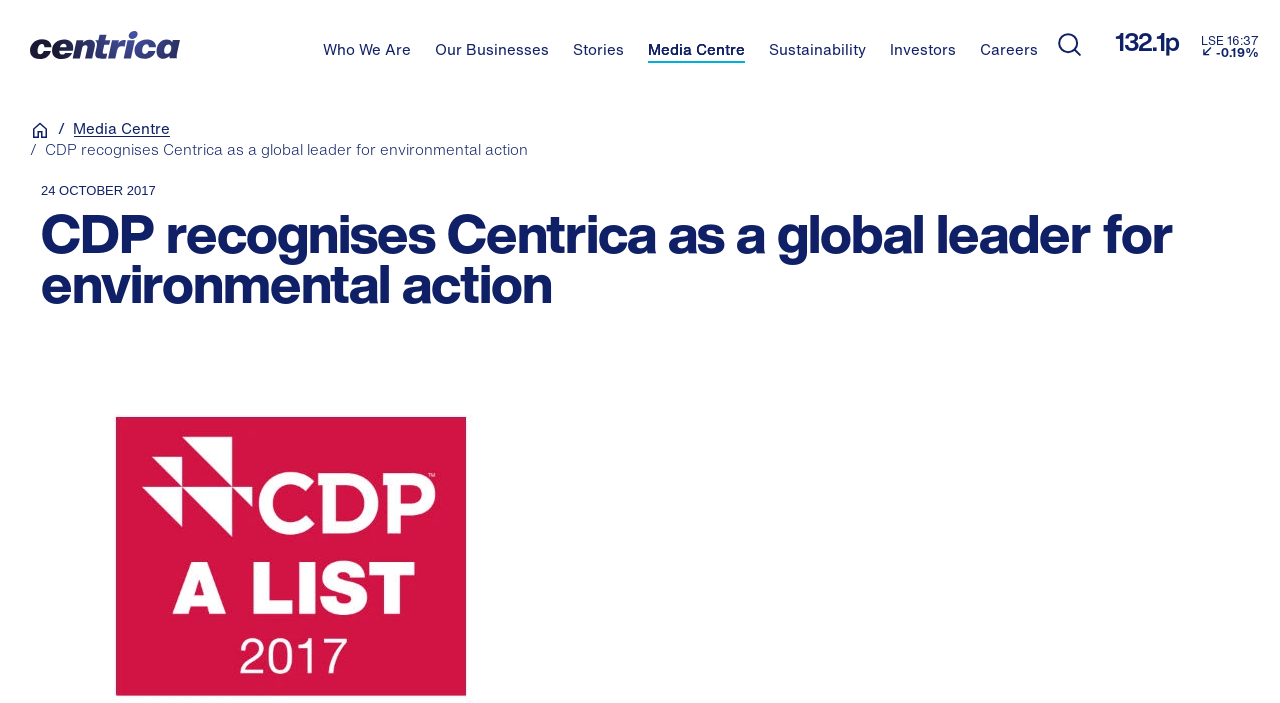Please determine the primary heading and provide its text.

CDP recognises Centrica as a global leader for environmental action